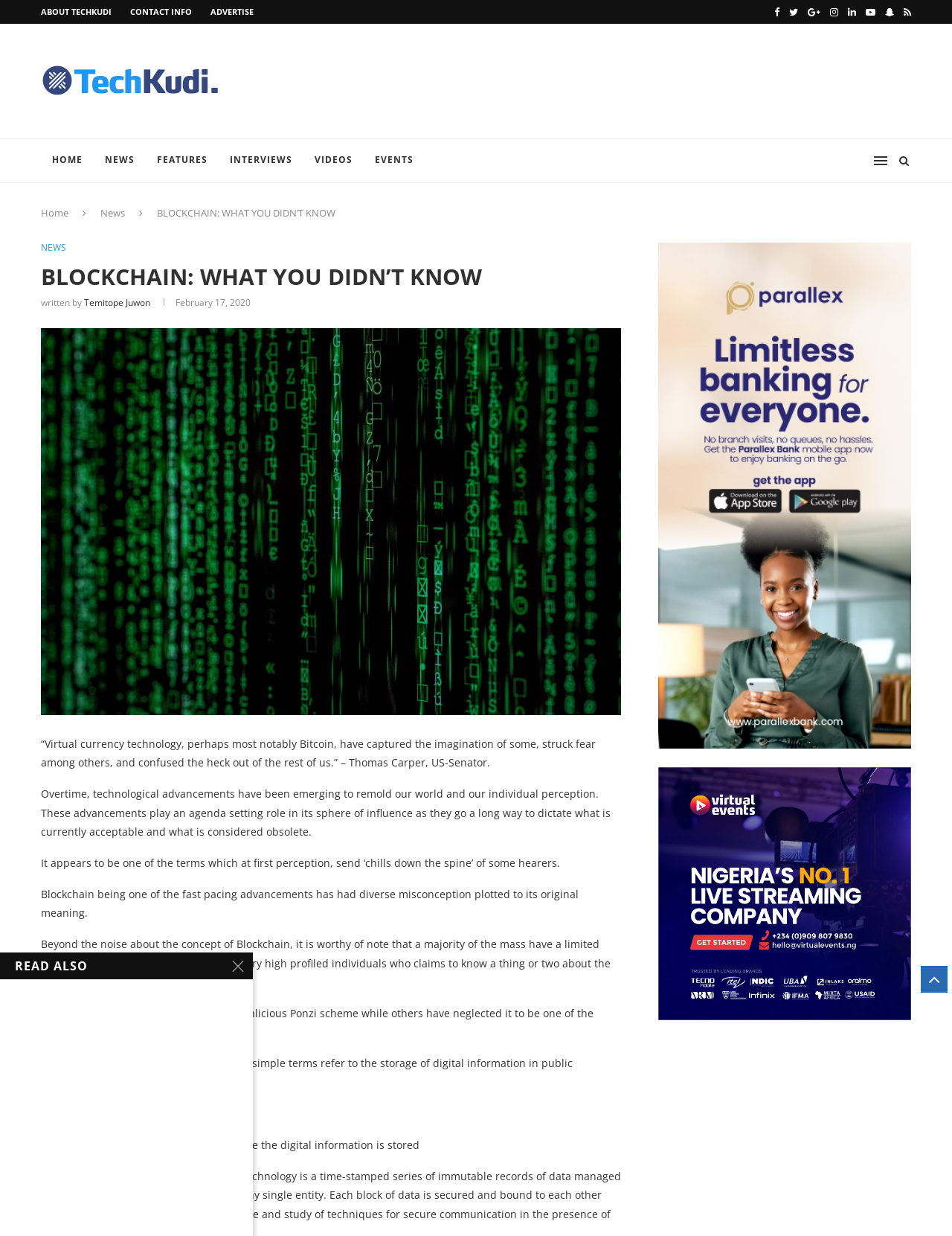Determine the bounding box coordinates of the clickable area required to perform the following instruction: "Click on CONTACT INFO". The coordinates should be represented as four float numbers between 0 and 1: [left, top, right, bottom].

[0.137, 0.005, 0.202, 0.014]